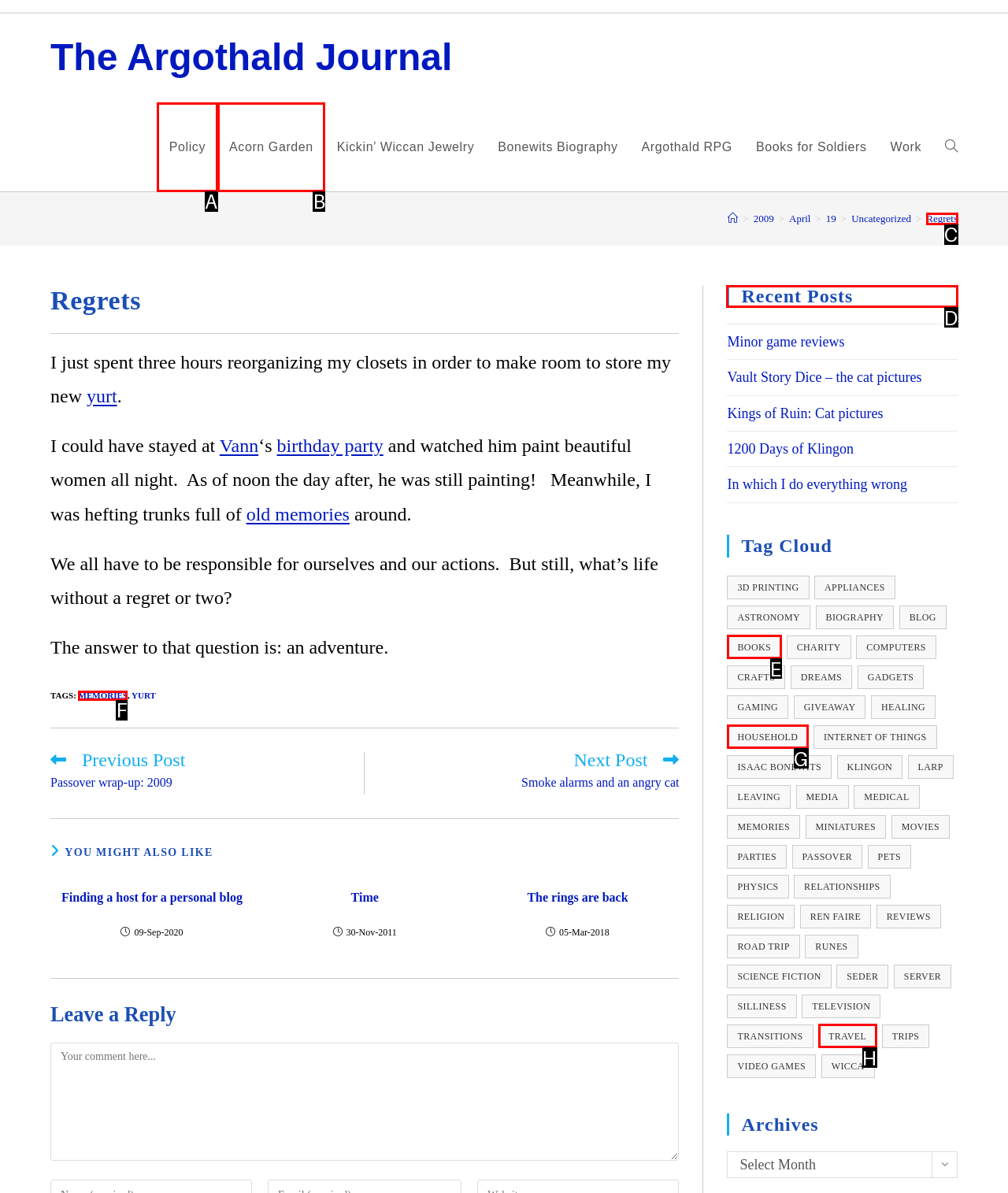Identify the correct UI element to click to follow this instruction: Subscribe to Contently's daily digest email
Respond with the letter of the appropriate choice from the displayed options.

None